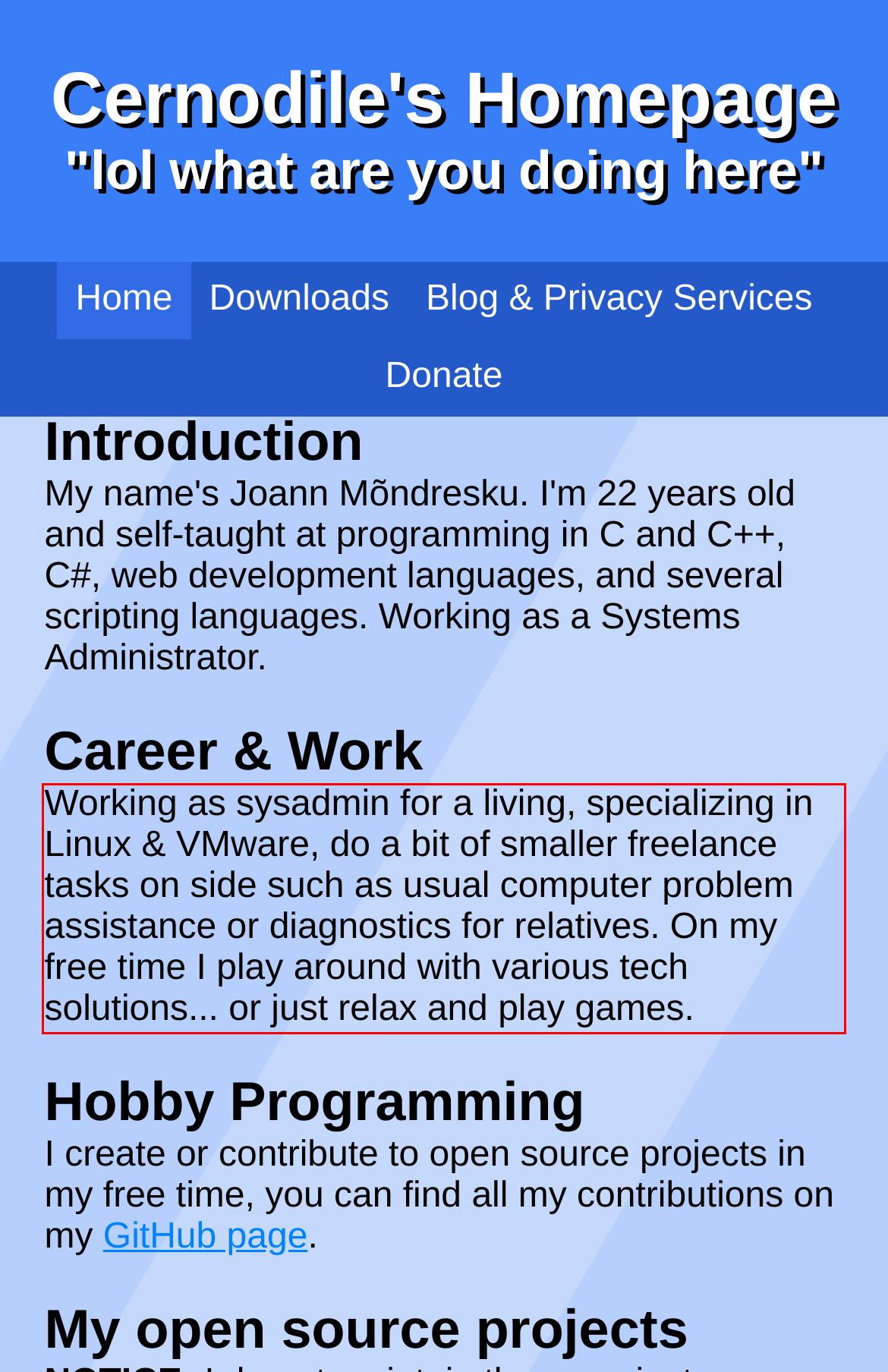Using the webpage screenshot, recognize and capture the text within the red bounding box.

Working as sysadmin for a living, specializing in Linux & VMware, do a bit of smaller freelance tasks on side such as usual computer problem assistance or diagnostics for relatives. On my free time I play around with various tech solutions... or just relax and play games.